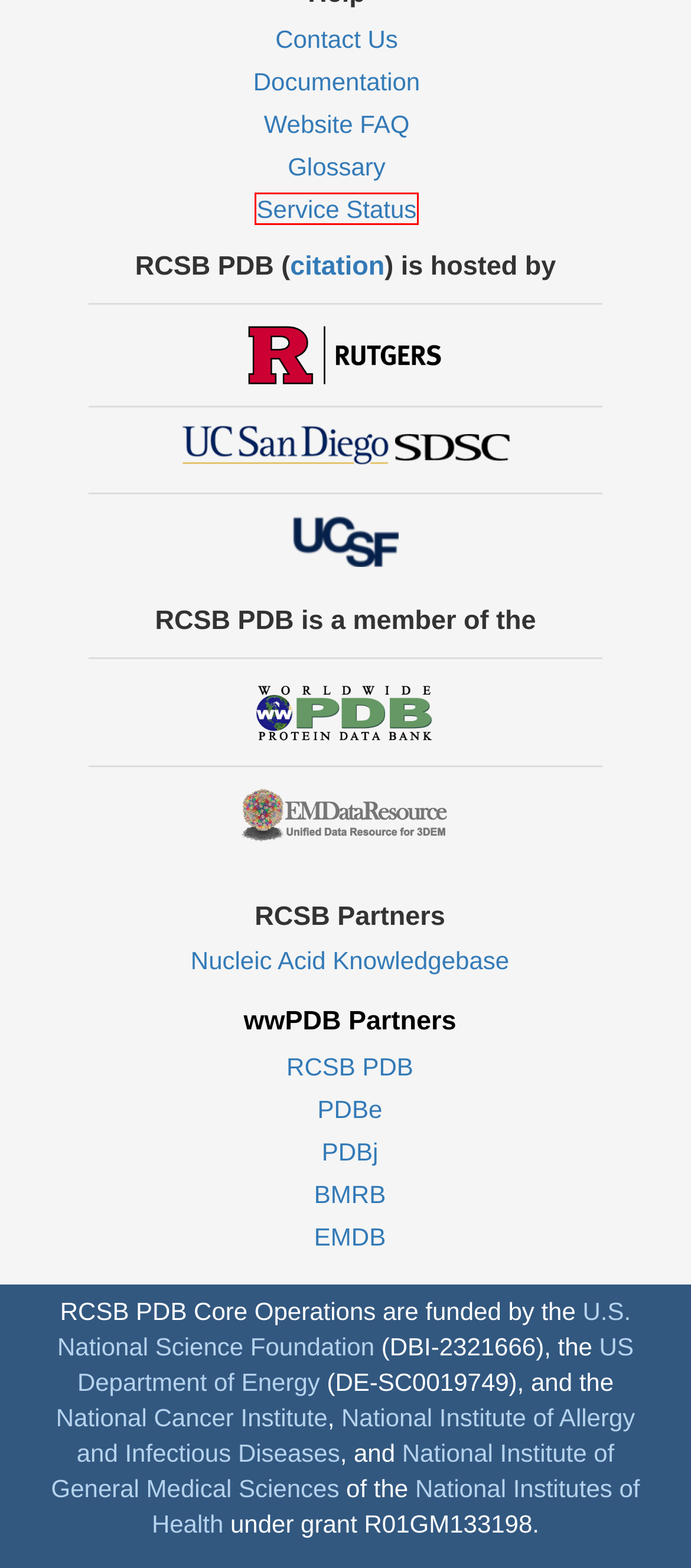Evaluate the webpage screenshot and identify the element within the red bounding box. Select the webpage description that best fits the new webpage after clicking the highlighted element. Here are the candidates:
A. RCSB PDB Status
B. Homepage | Protein Data Bank in Europe
C. NAKB
D. PDBj top page - Protein Data Bank Japan
E. wwPDB: Worldwide Protein Data Bank
F. NIGMS Home - National Institute of General Medical Sciences
G. EMDataResource
H. San Diego Supercomputer Center

A